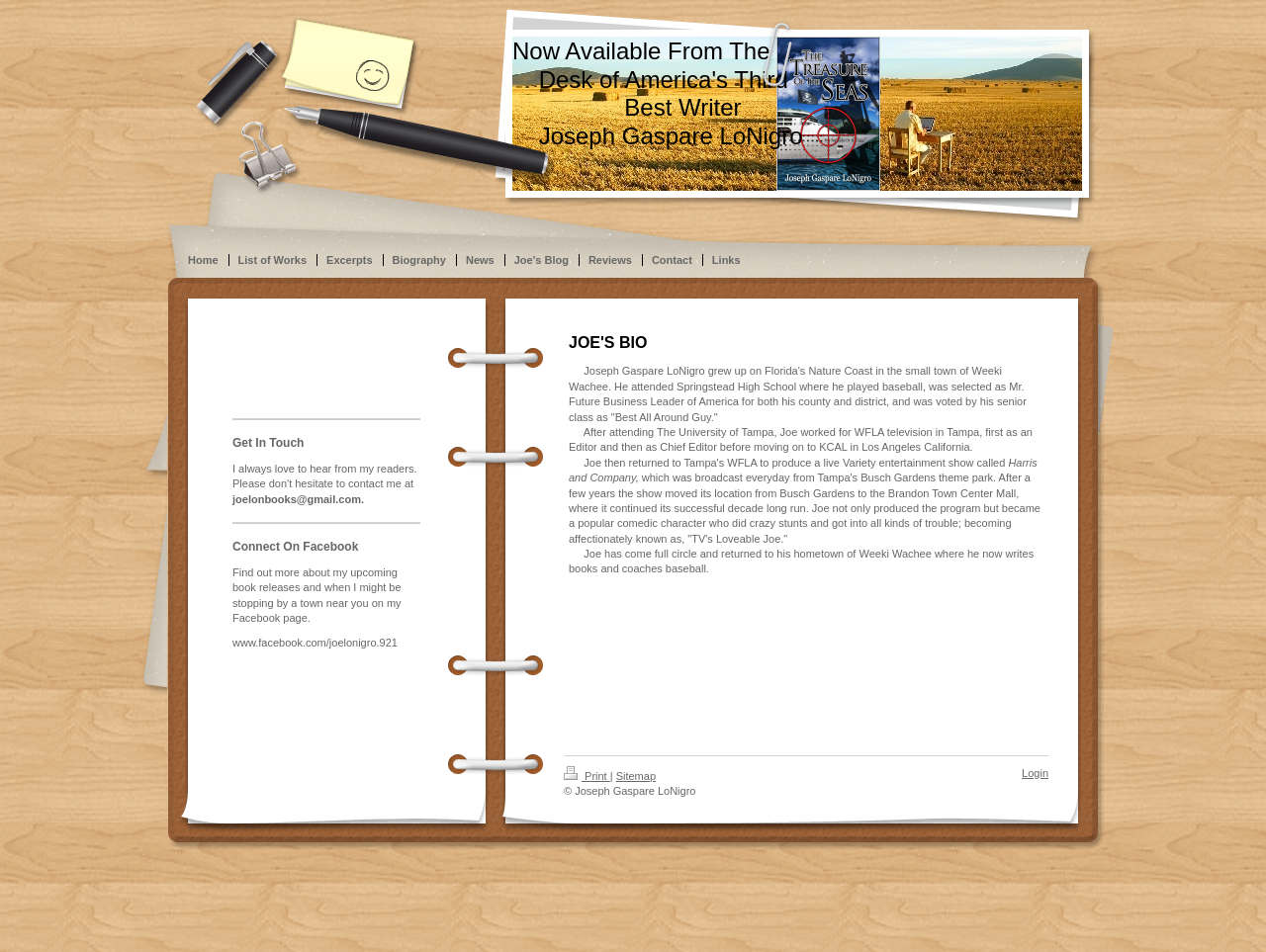Determine the bounding box coordinates of the region to click in order to accomplish the following instruction: "Learn about Schlich". Provide the coordinates as four float numbers between 0 and 1, specifically [left, top, right, bottom].

None